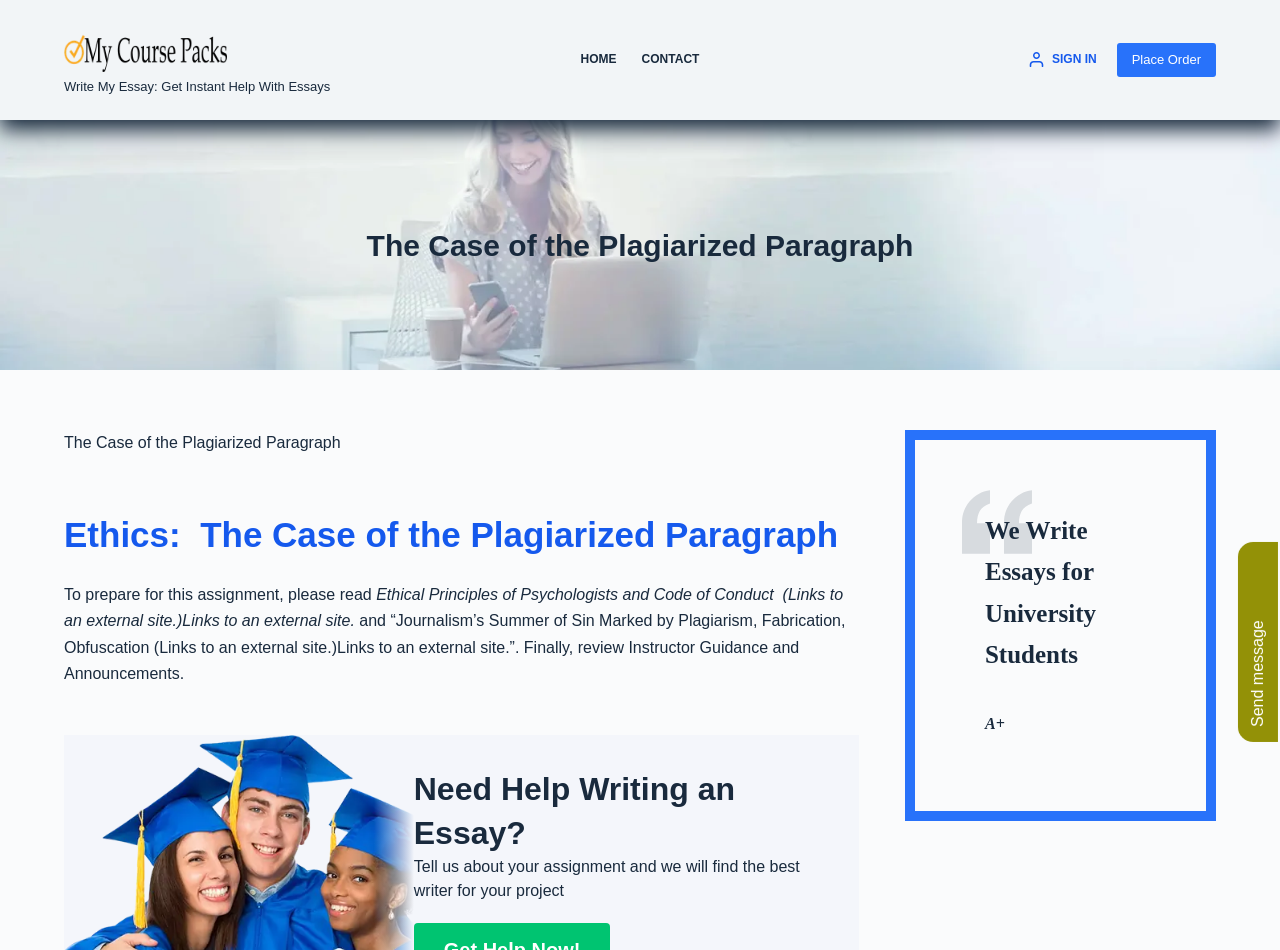Show the bounding box coordinates for the HTML element described as: "Home".

[0.454, 0.0, 0.491, 0.126]